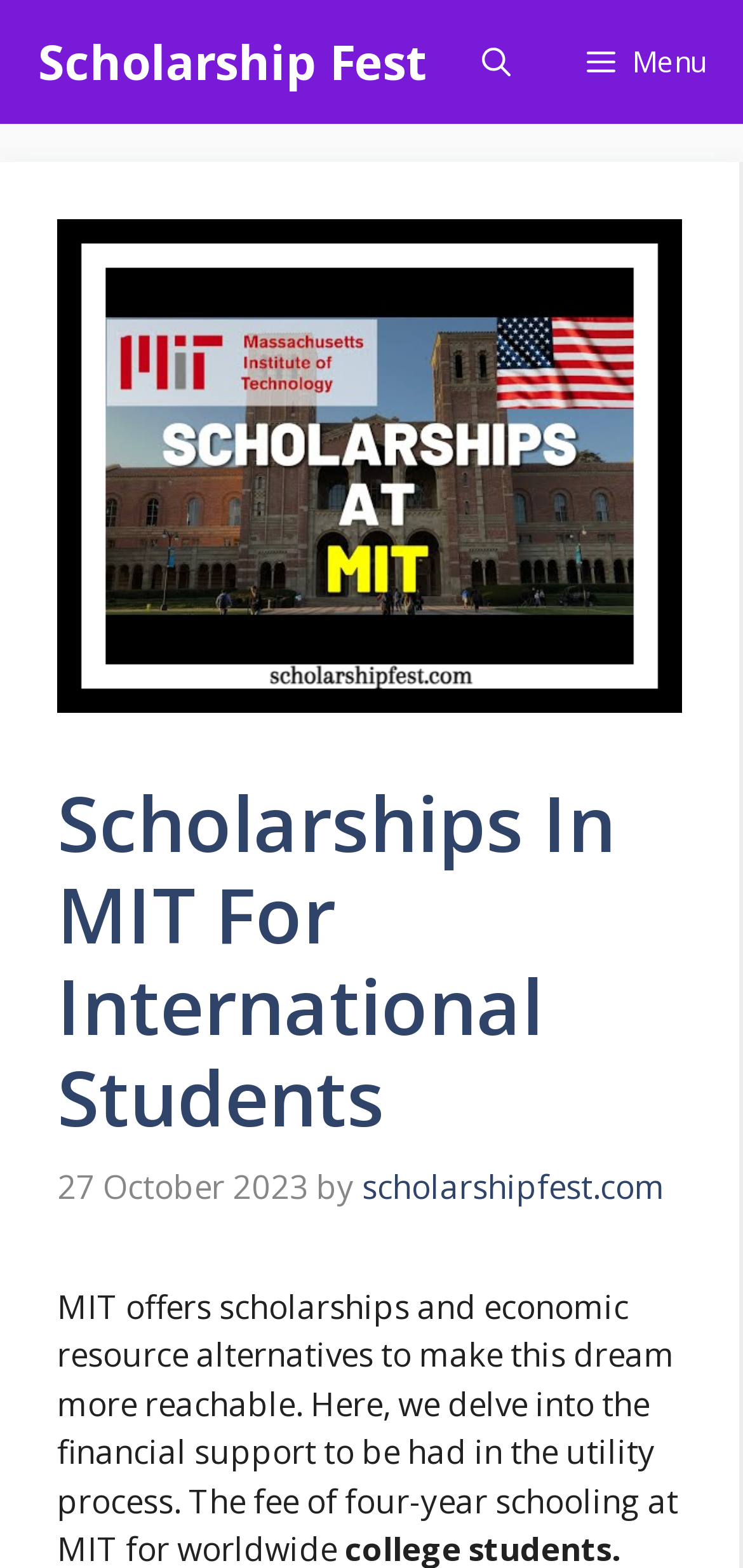Please give a succinct answer using a single word or phrase:
What is the date of the latest article?

27 October 2023